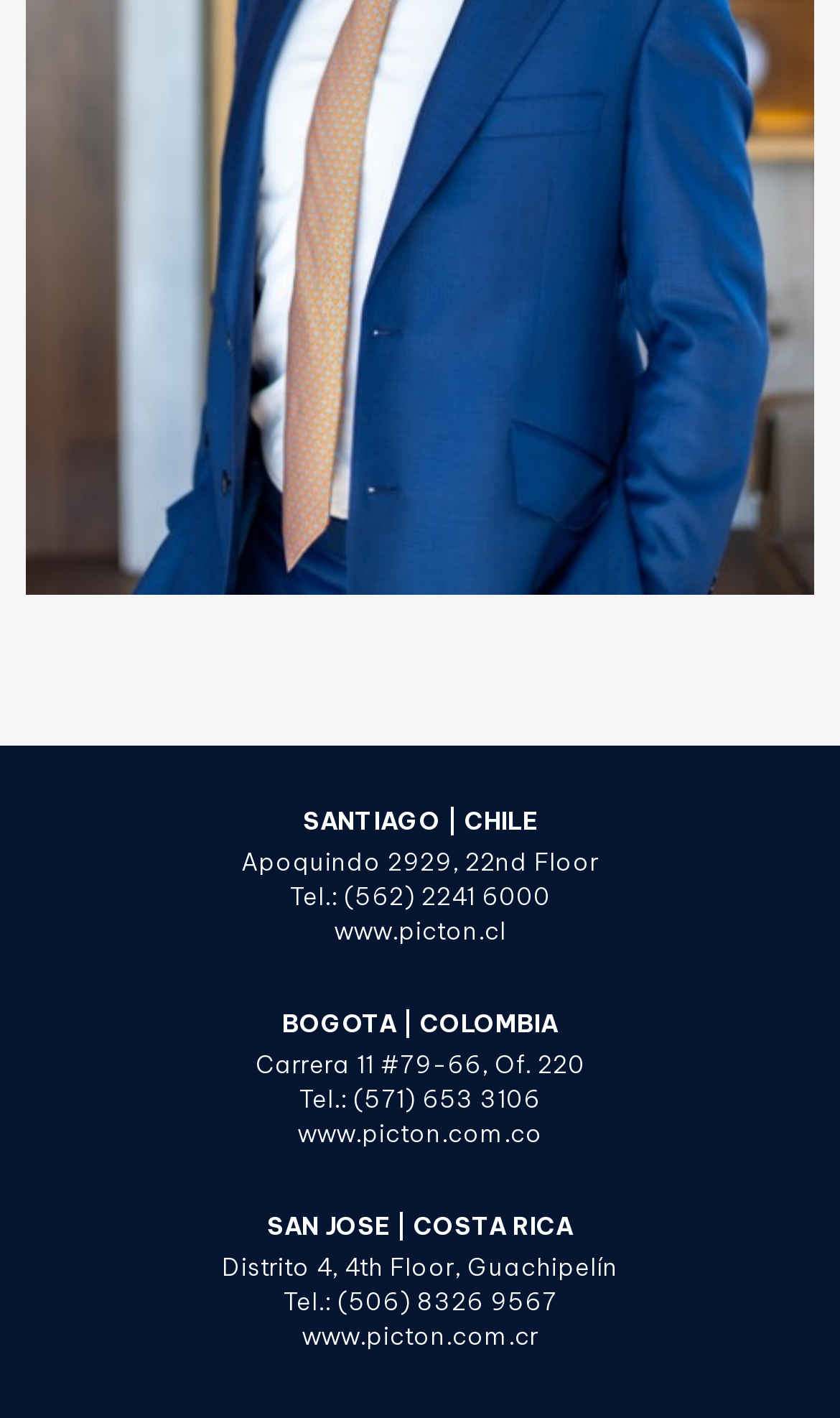Answer the question using only a single word or phrase: 
What is the website of the Bogota office?

www.picton.com.co